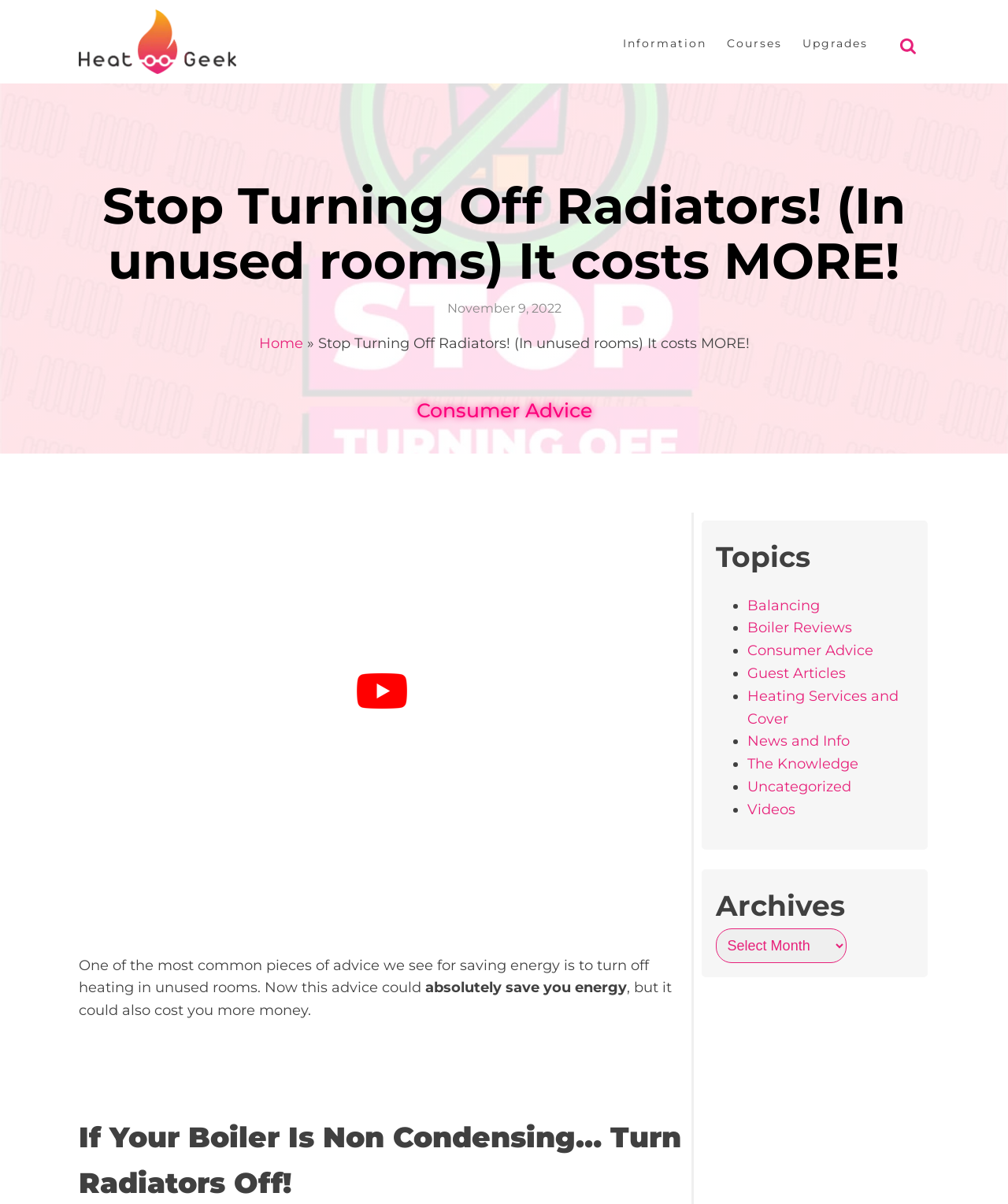Please specify the bounding box coordinates of the element that should be clicked to execute the given instruction: 'search for something'. Ensure the coordinates are four float numbers between 0 and 1, expressed as [left, top, right, bottom].

[0.893, 0.032, 0.909, 0.045]